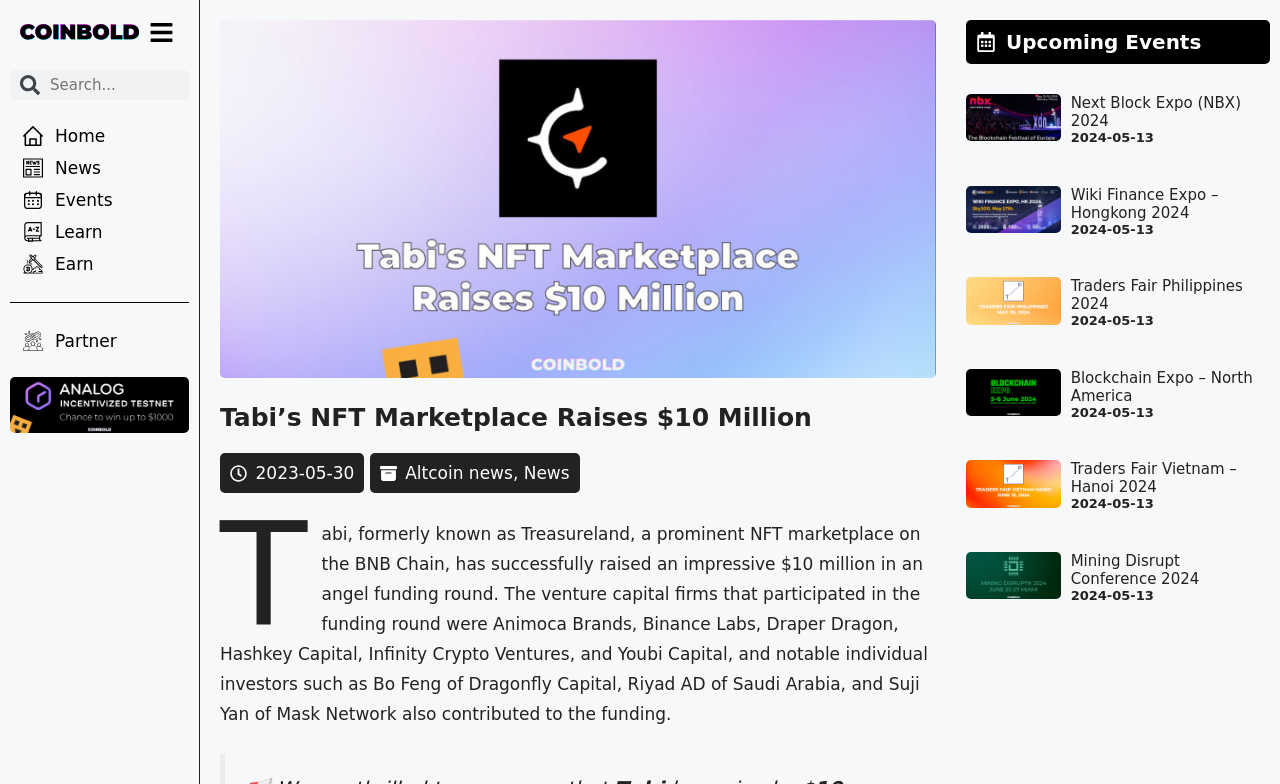Please answer the following question using a single word or phrase: 
How much did Tabi raise in angel funding?

$10 million